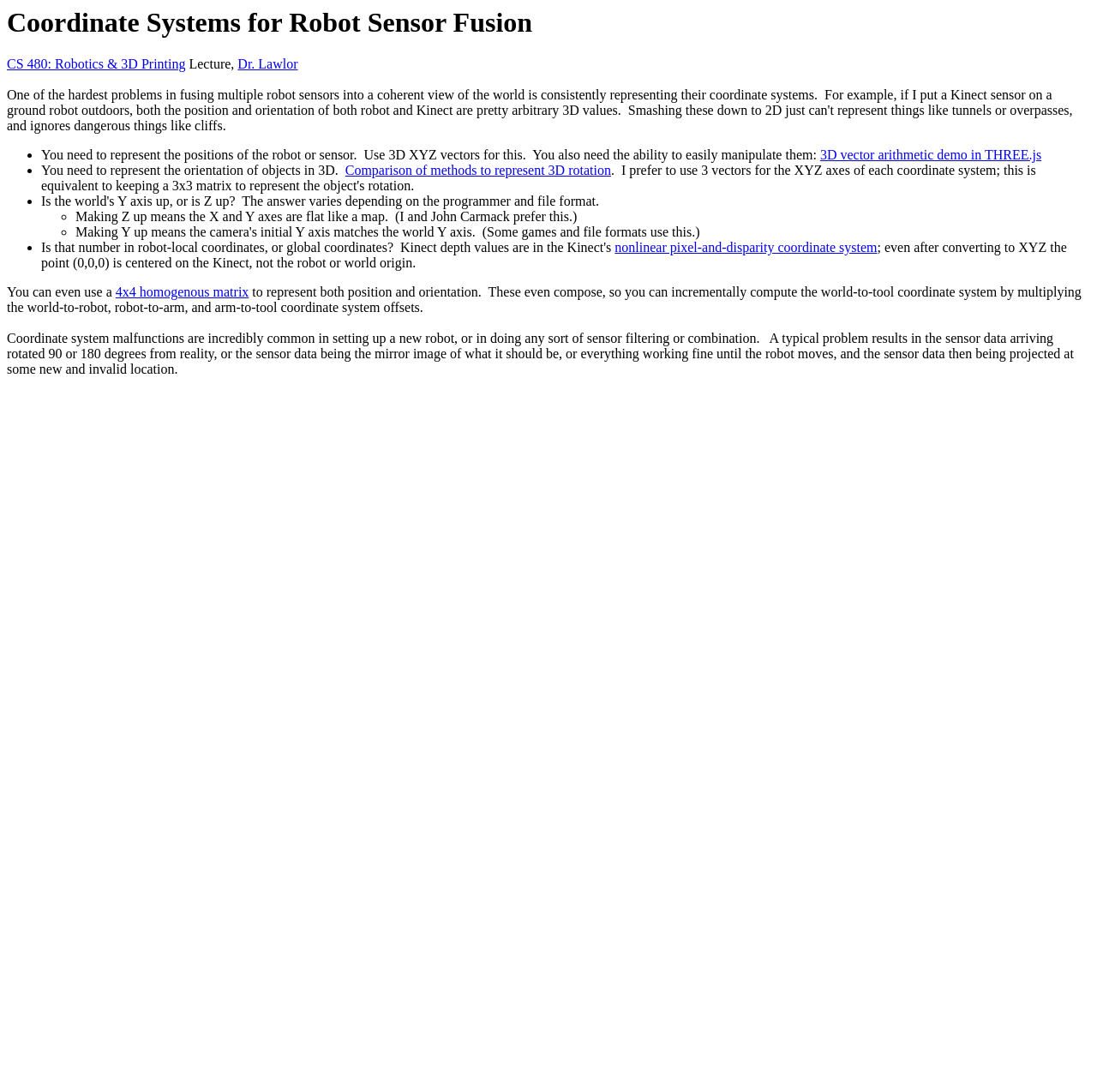What is a common problem in setting up a new robot?
Based on the image, answer the question with as much detail as possible.

A common problem in setting up a new robot can be determined by looking at the static text element on the webpage, which mentions that 'Coordinate system malfunctions are incredibly common in setting up a new robot...'. This indicates that coordinate system malfunctions are a common problem in setting up a new robot.